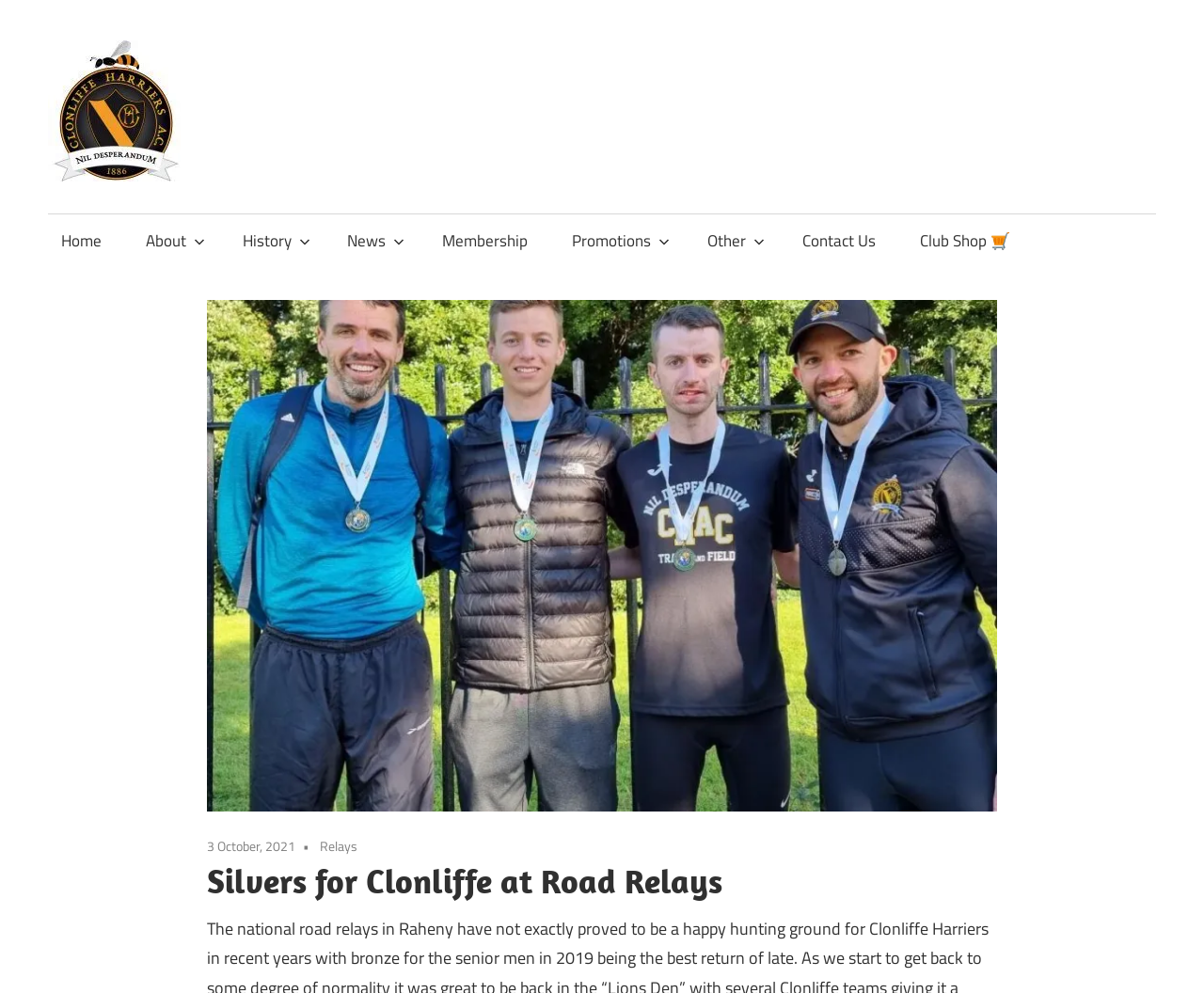What is the last primary menu item?
Answer with a single word or short phrase according to what you see in the image.

Club Shop 🛒